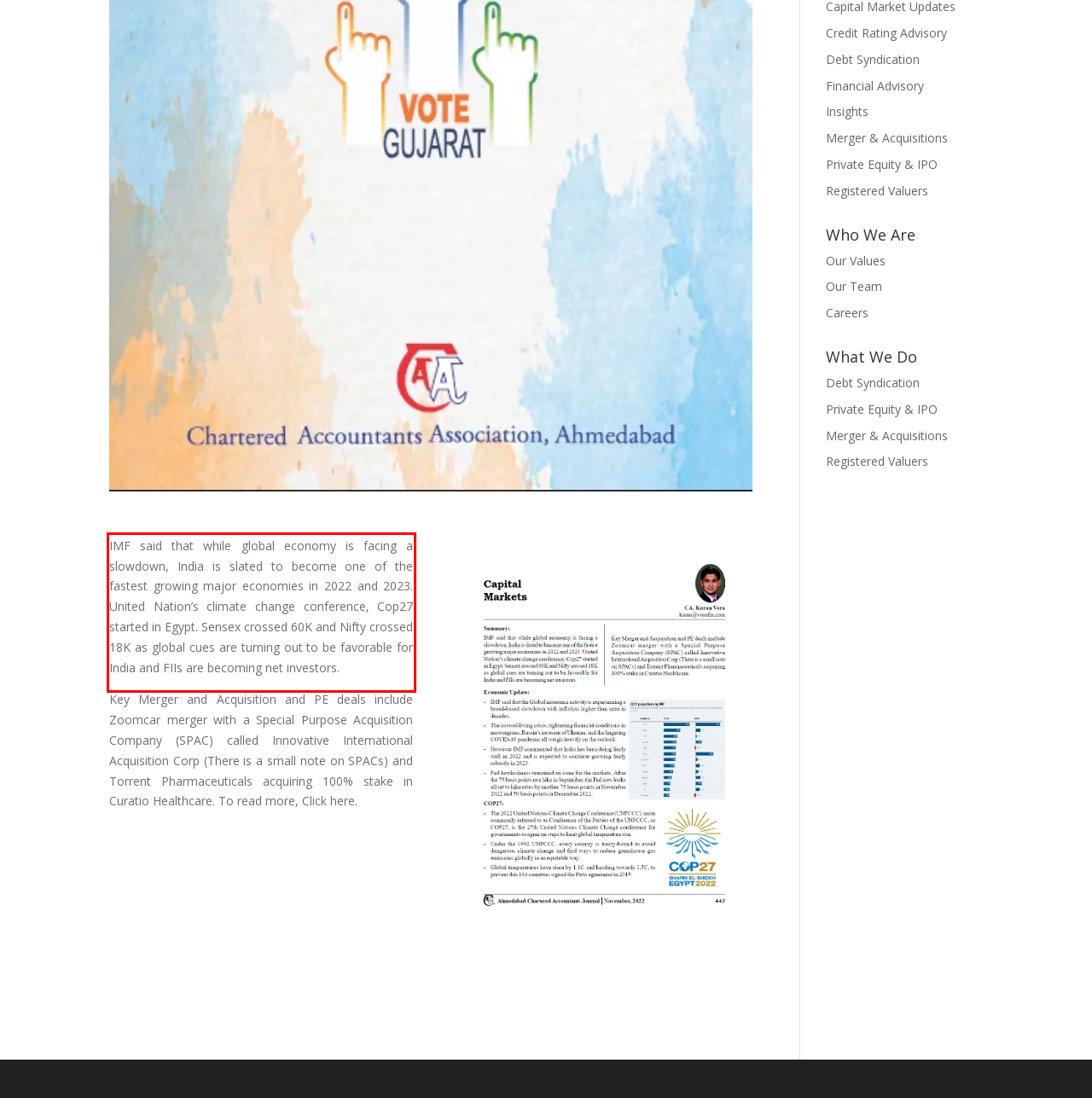With the provided screenshot of a webpage, locate the red bounding box and perform OCR to extract the text content inside it.

IMF said that while global economy is facing a slowdown, India is slated to become one of the fastest growing major economies in 2022 and 2023. United Nation’s climate change conference, Cop27 started in Egypt. Sensex crossed 60K and Nifty crossed 18K as global cues are turning out to be favorable for India and FIIs are becoming net investors.